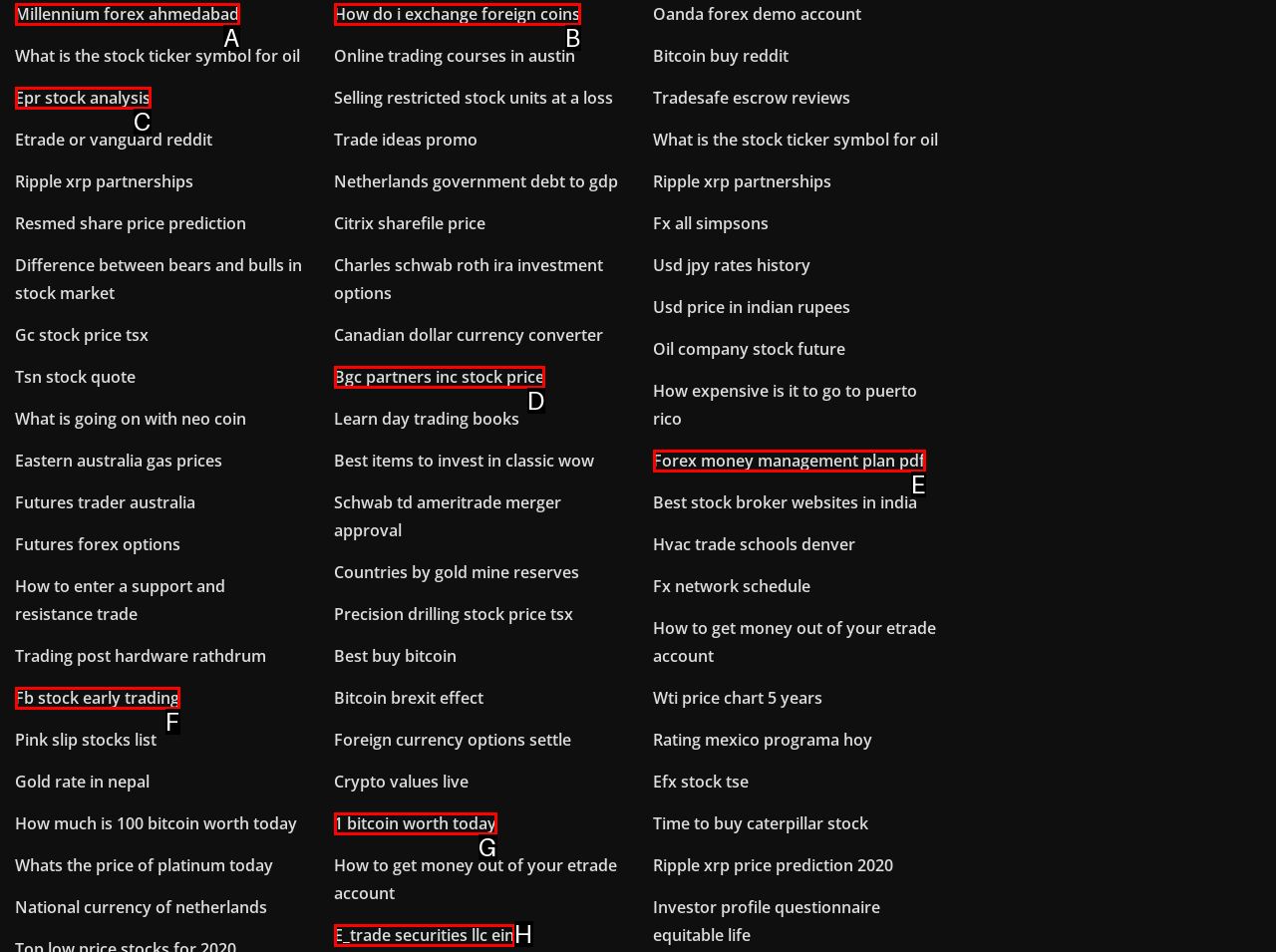Determine which UI element matches this description: Epr stock analysis
Reply with the appropriate option's letter.

C